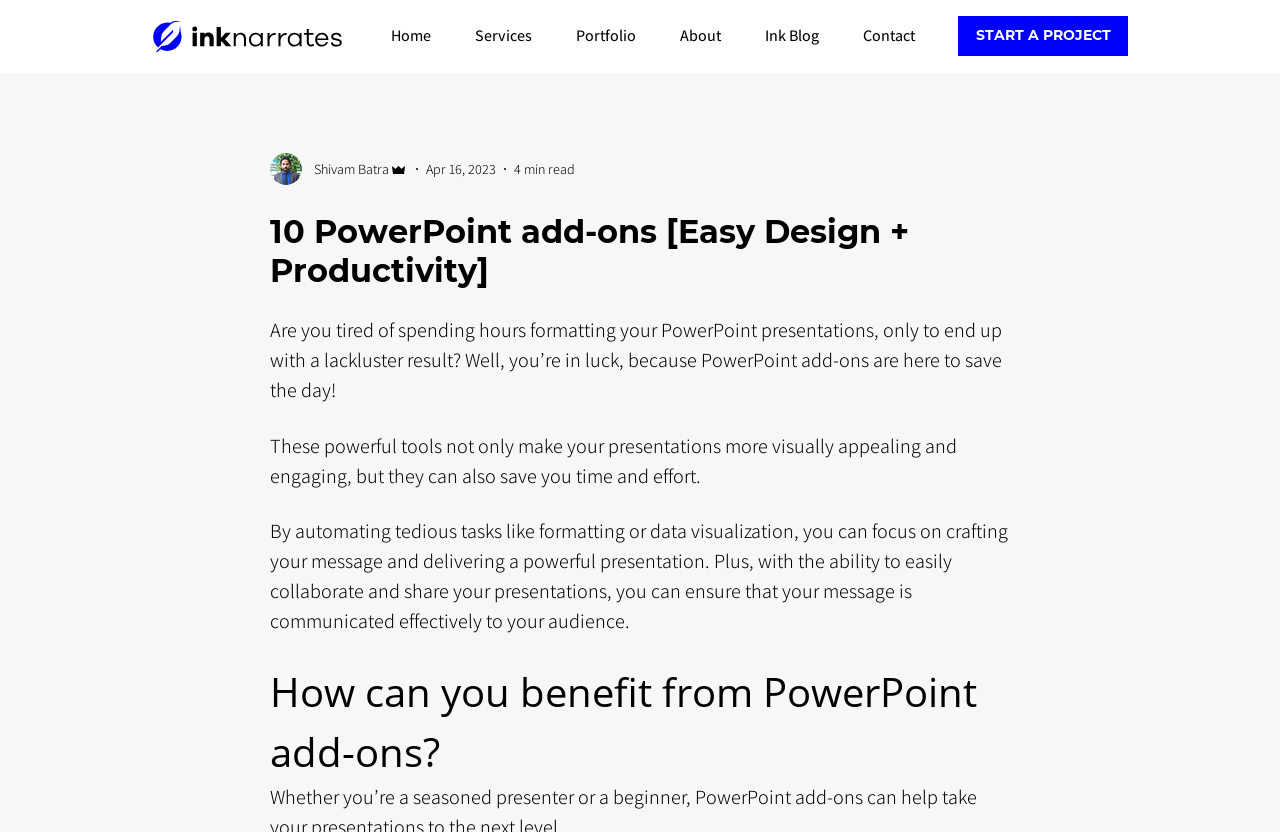Answer the question briefly using a single word or phrase: 
What is the date of the article?

Apr 16, 2023